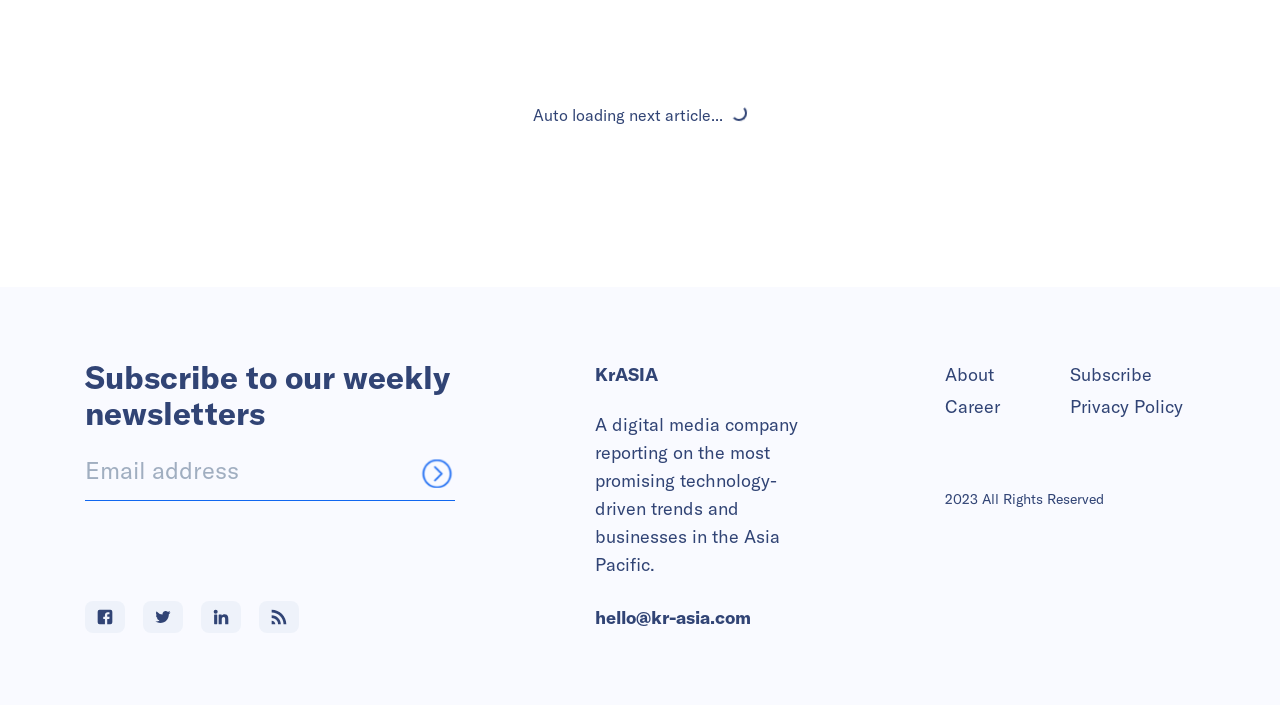Identify the bounding box coordinates for the element you need to click to achieve the following task: "Subscribe to the newsletter". Provide the bounding box coordinates as four float numbers between 0 and 1, in the form [left, top, right, bottom].

[0.066, 0.647, 0.355, 0.711]